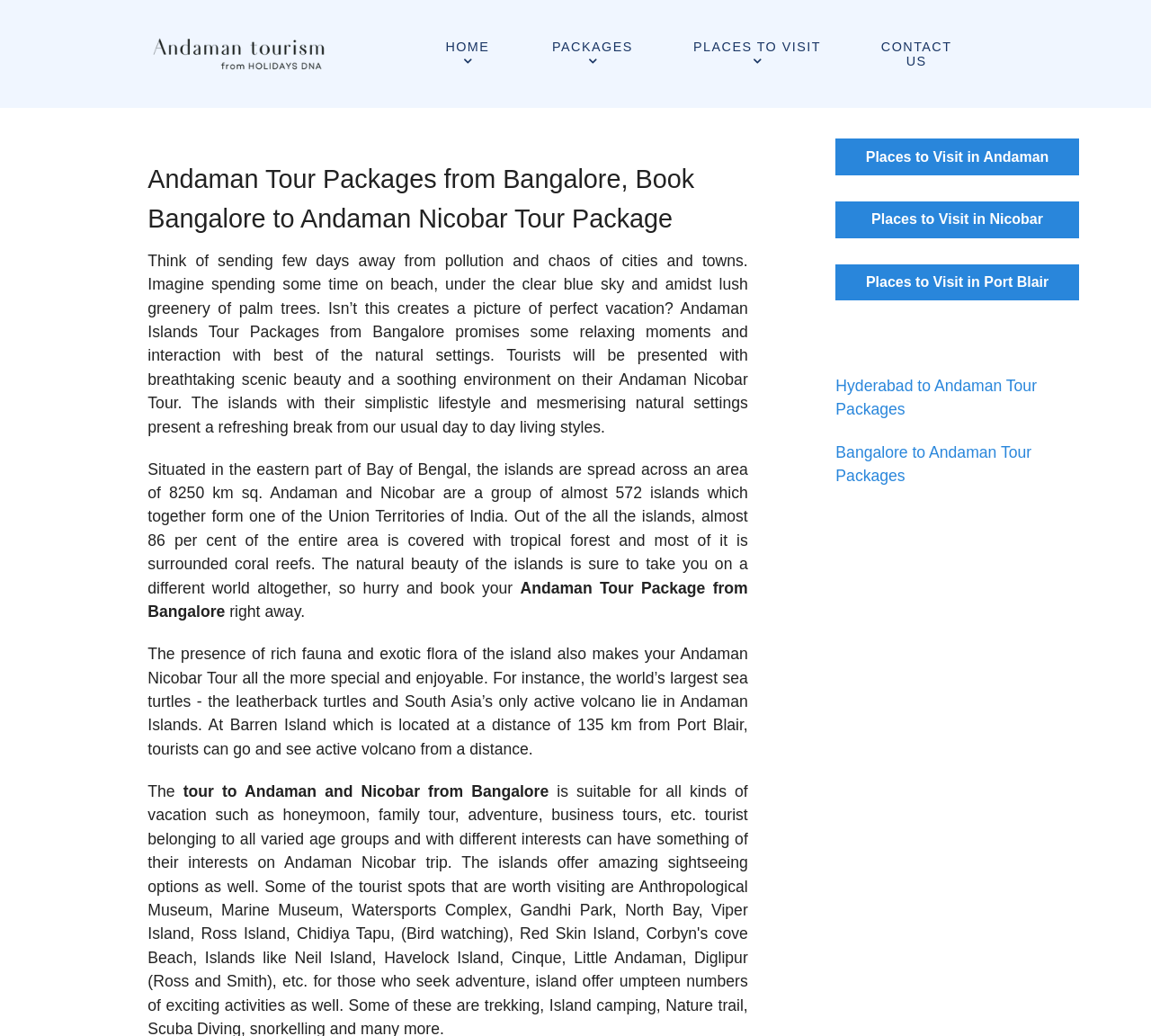Provide the text content of the webpage's main heading.

Andaman Tour Packages from Bangalore, Book Bangalore to Andaman Nicobar Tour Package